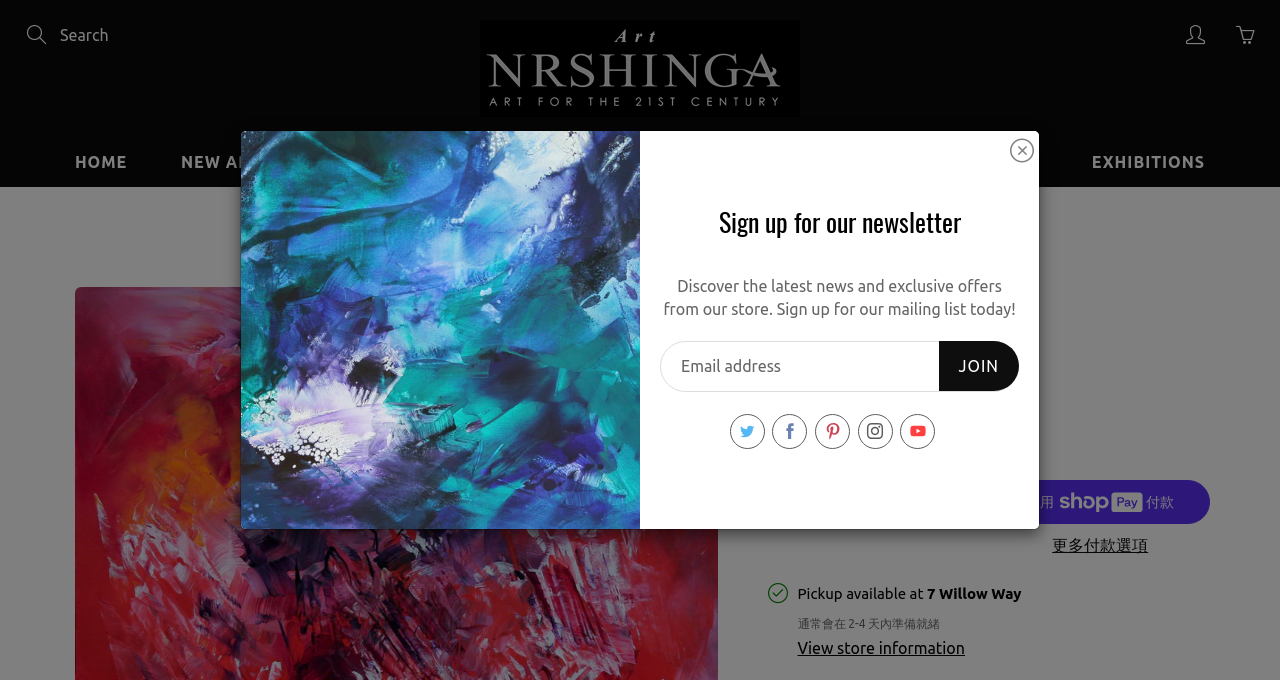Generate an in-depth caption that captures all aspects of the webpage.

This webpage is an online art gallery featuring original abstract paintings by British artist Paresh Nrshinga. At the top left, there is a search box with a magnifying glass icon, allowing users to search for specific art pieces or keywords. Next to it, there is a link to the artist's account and a cart icon indicating the number of items in the cart.

Below the search box, there is a horizontal navigation menu with links to different sections of the website, including "HOME", "NEW ART", "ORIGINAL ART", "PRINTS", "WHAT WE OFFER", "TRADE", "ABOUT ME", and "EXHIBITIONS".

The main content area is divided into two columns. The left column features a series of headings, each linking to a specific art style or theme, such as "FLUID AND VIBRANT ABSTRACT", "BLURRED LINES ABSTRACT", and "MINIMALIST ART". The right column displays a featured art piece, "More Than Love", with a description and price (£1,250.00 GBP) below it. There are also buttons to add the art piece to the cart or to purchase it immediately using ShopPay.

Below the featured art piece, there is information about pickup availability and store information, which can be viewed by clicking on a button. The webpage also has social media links to Twitter, Facebook, Pinterest, Instagram, and YouTube, although they are currently hidden.

Overall, the webpage is well-organized, making it easy for users to navigate and explore the artist's work.